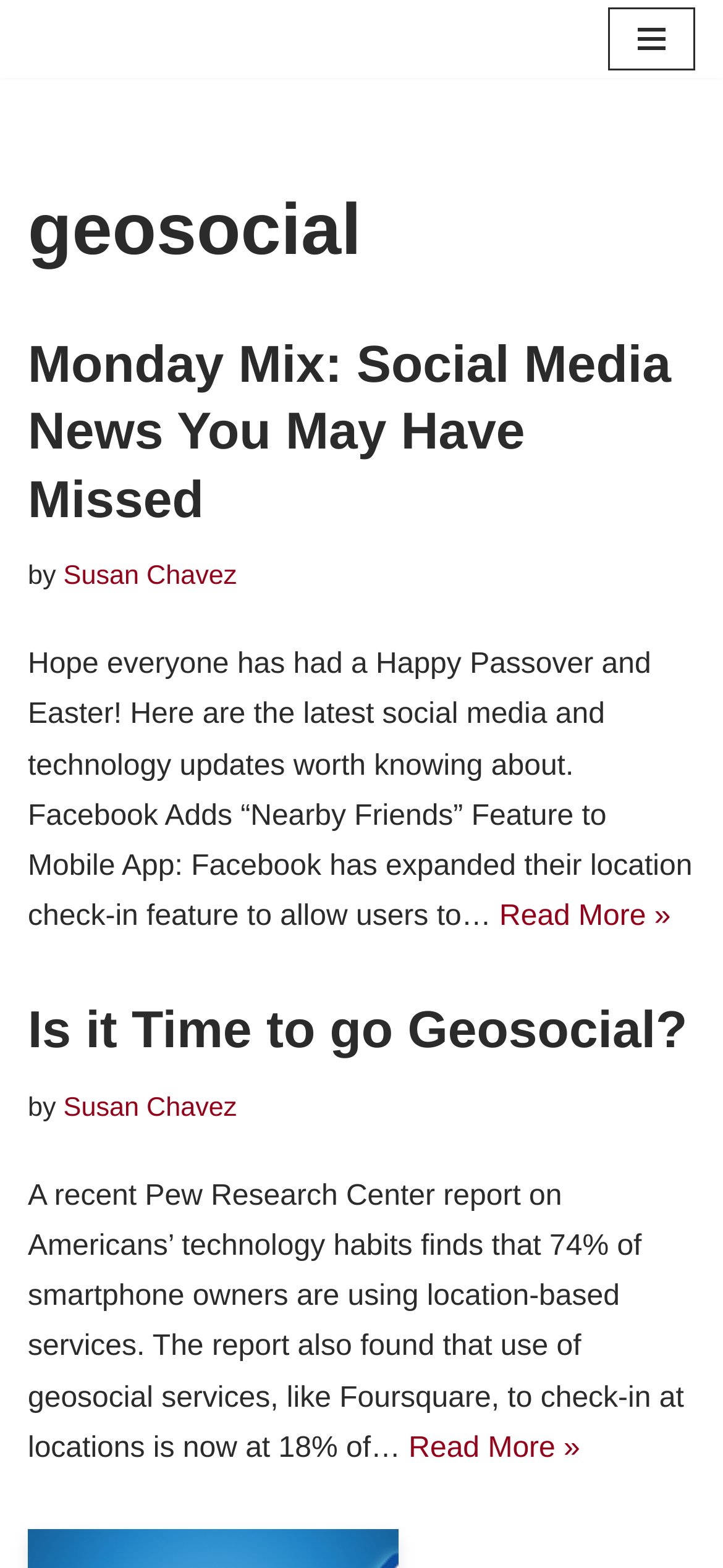Determine the bounding box coordinates of the region to click in order to accomplish the following instruction: "Visit Susan Chavez's profile". Provide the coordinates as four float numbers between 0 and 1, specifically [left, top, right, bottom].

[0.088, 0.358, 0.328, 0.377]